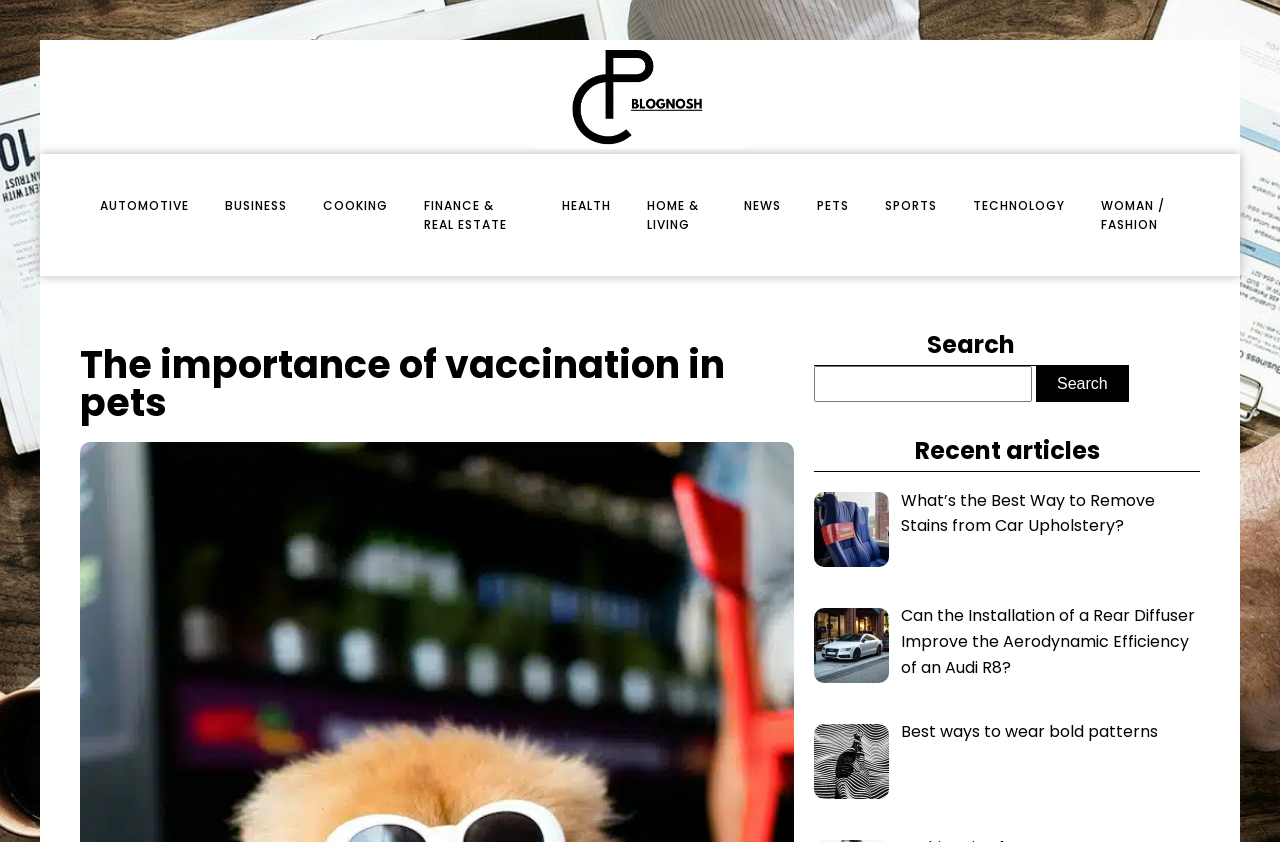Please respond to the question using a single word or phrase:
How many categories are listed at the top of the webpage?

11